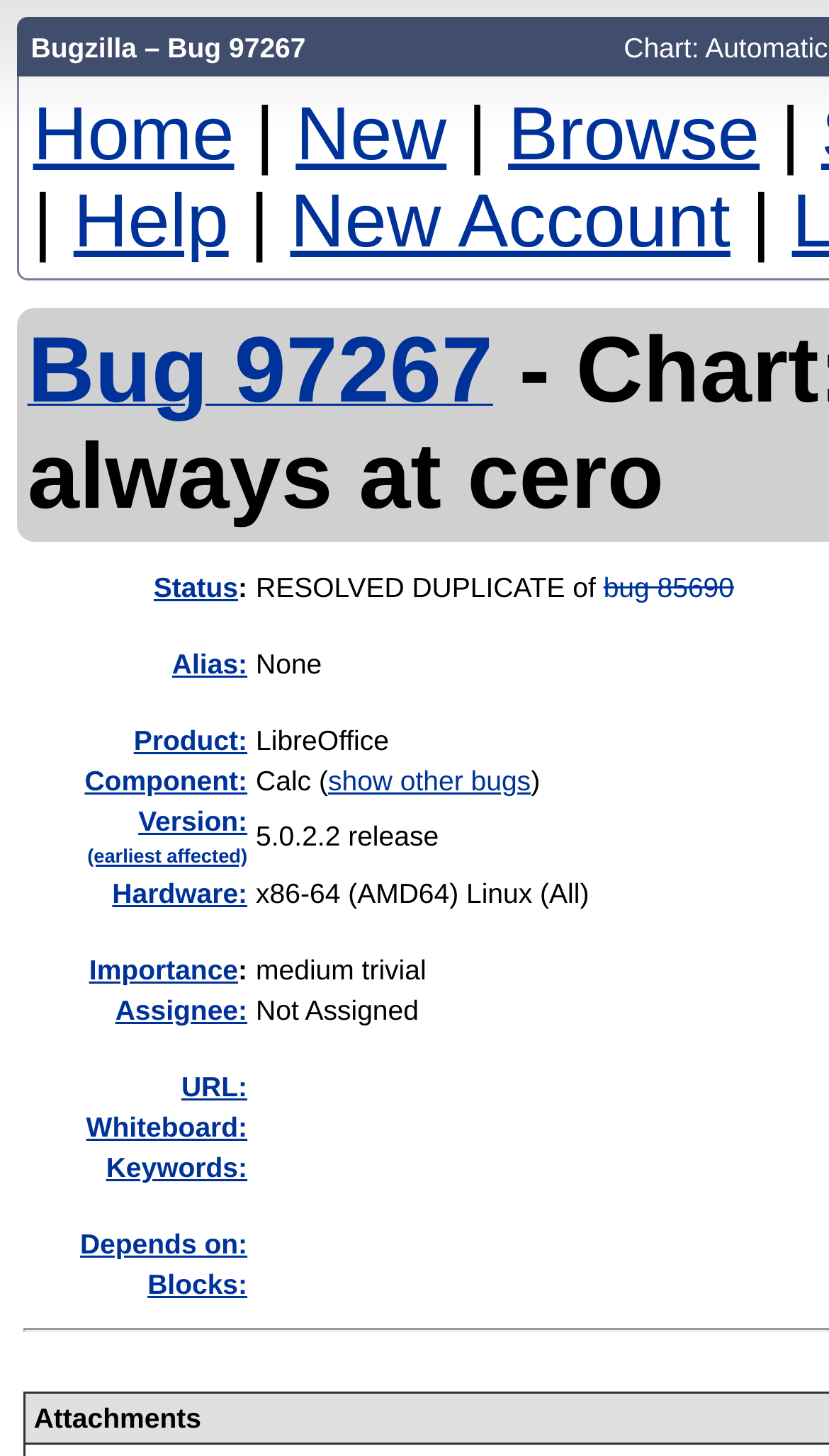Using the description: "Depends on:", determine the UI element's bounding box coordinates. Ensure the coordinates are in the format of four float numbers between 0 and 1, i.e., [left, top, right, bottom].

[0.096, 0.843, 0.298, 0.865]